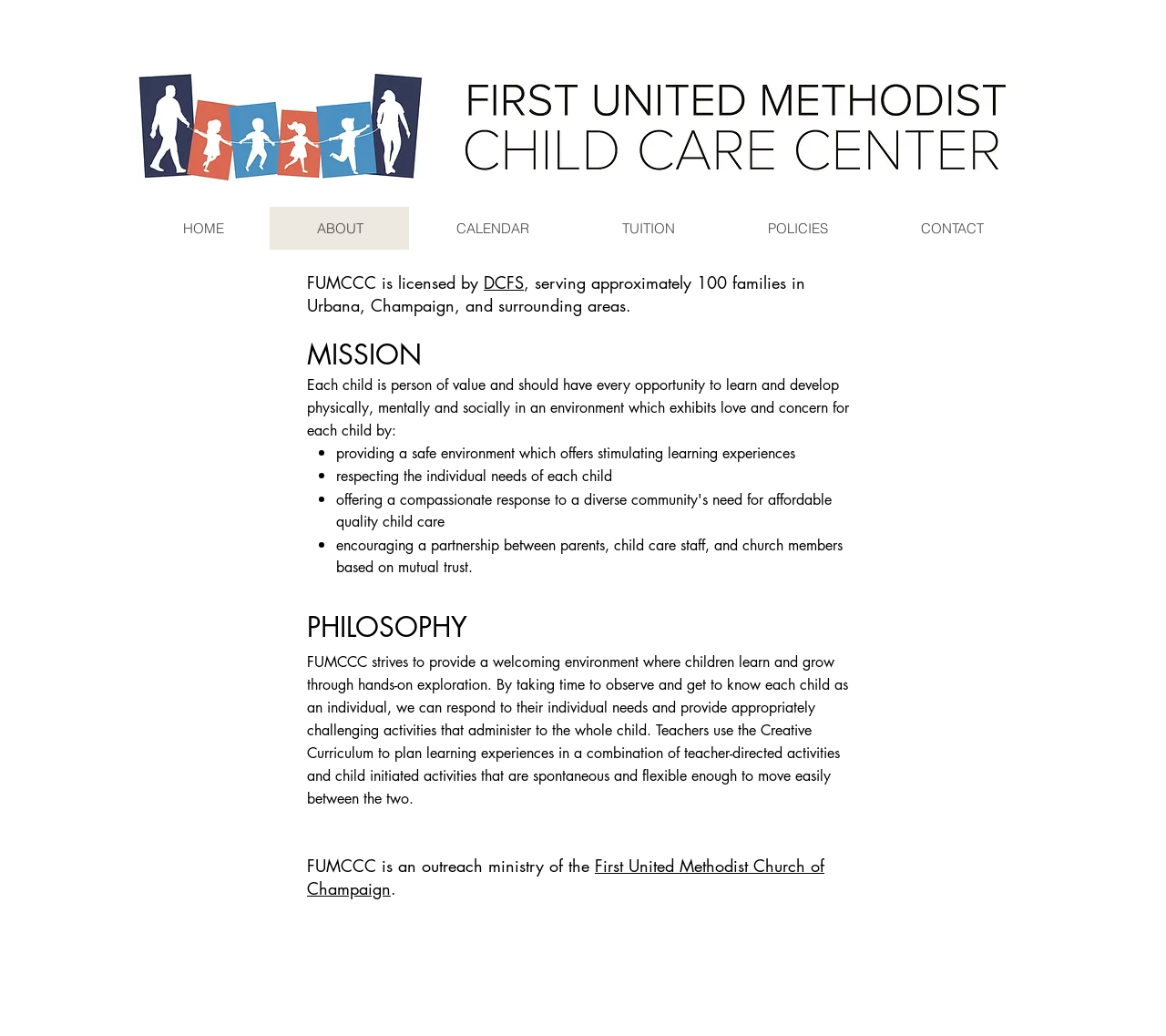What is the relationship between FUMCCC and the First United Methodist Church of Champaign?
Respond to the question with a well-detailed and thorough answer.

The relationship between FUMCCC and the First United Methodist Church of Champaign can be found in the text 'FUMCCC is an outreach ministry of the First United Methodist Church of Champaign' which explicitly states their connection.